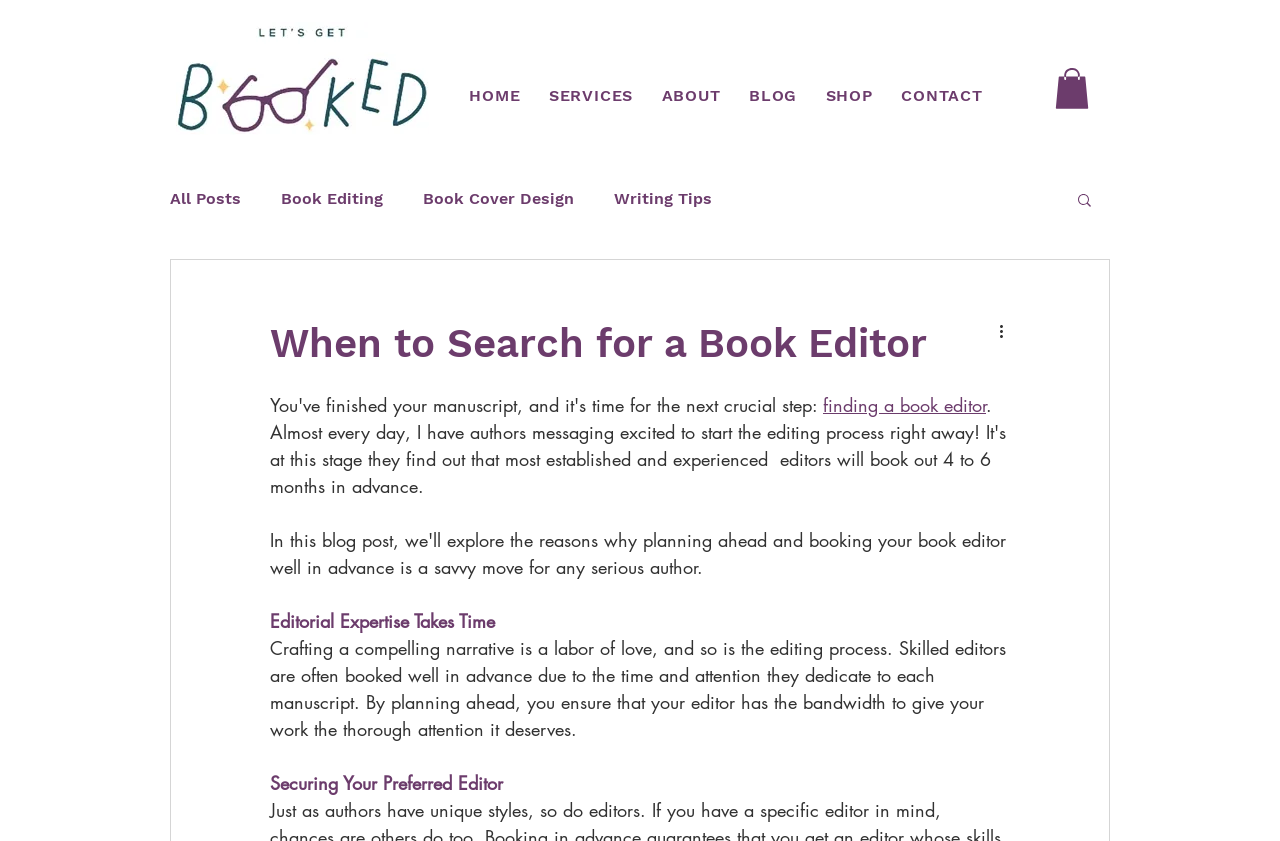Identify the bounding box coordinates of the clickable region required to complete the instruction: "View project authors". The coordinates should be given as four float numbers within the range of 0 and 1, i.e., [left, top, right, bottom].

None